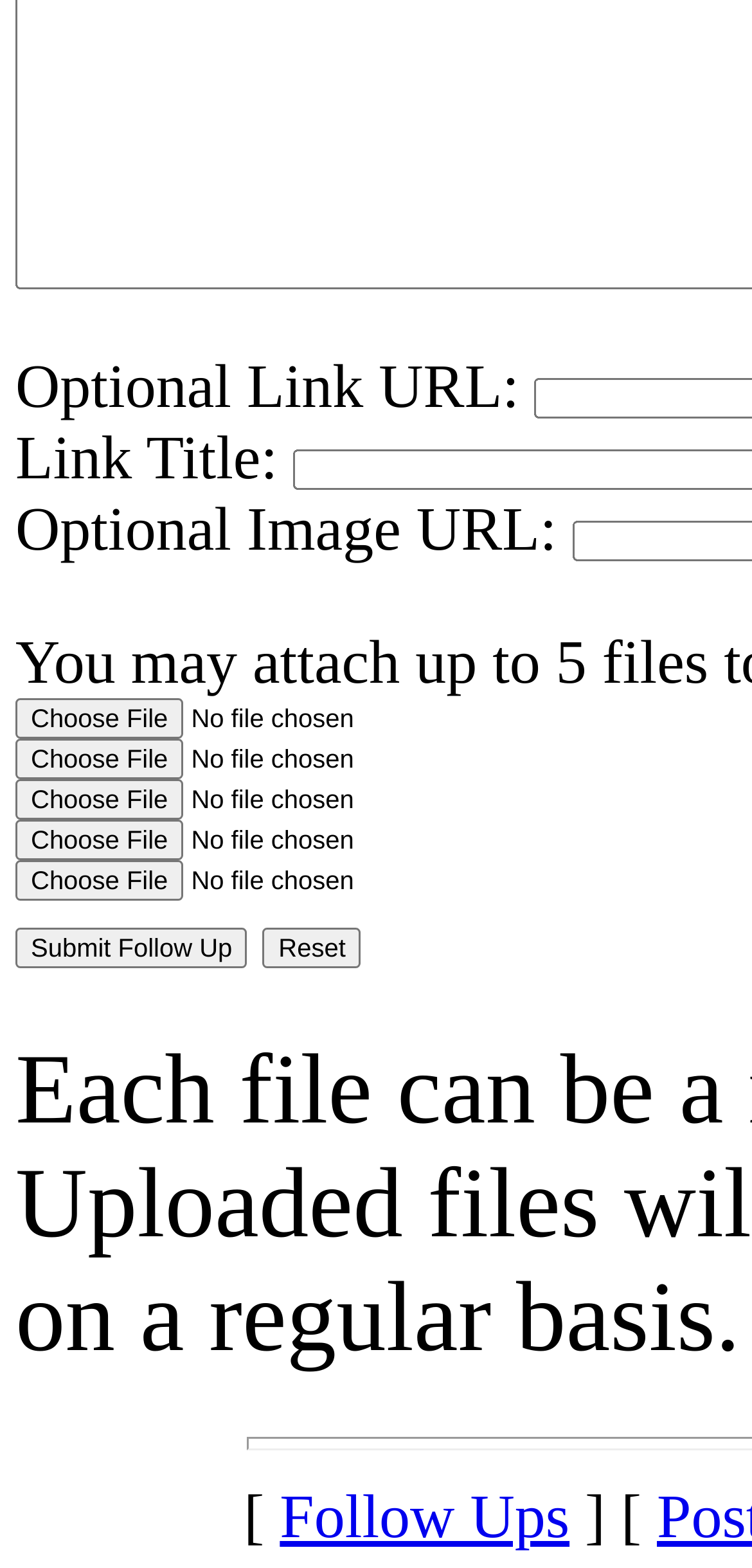What is the label of the first text field?
From the image, provide a succinct answer in one word or a short phrase.

Optional Link URL